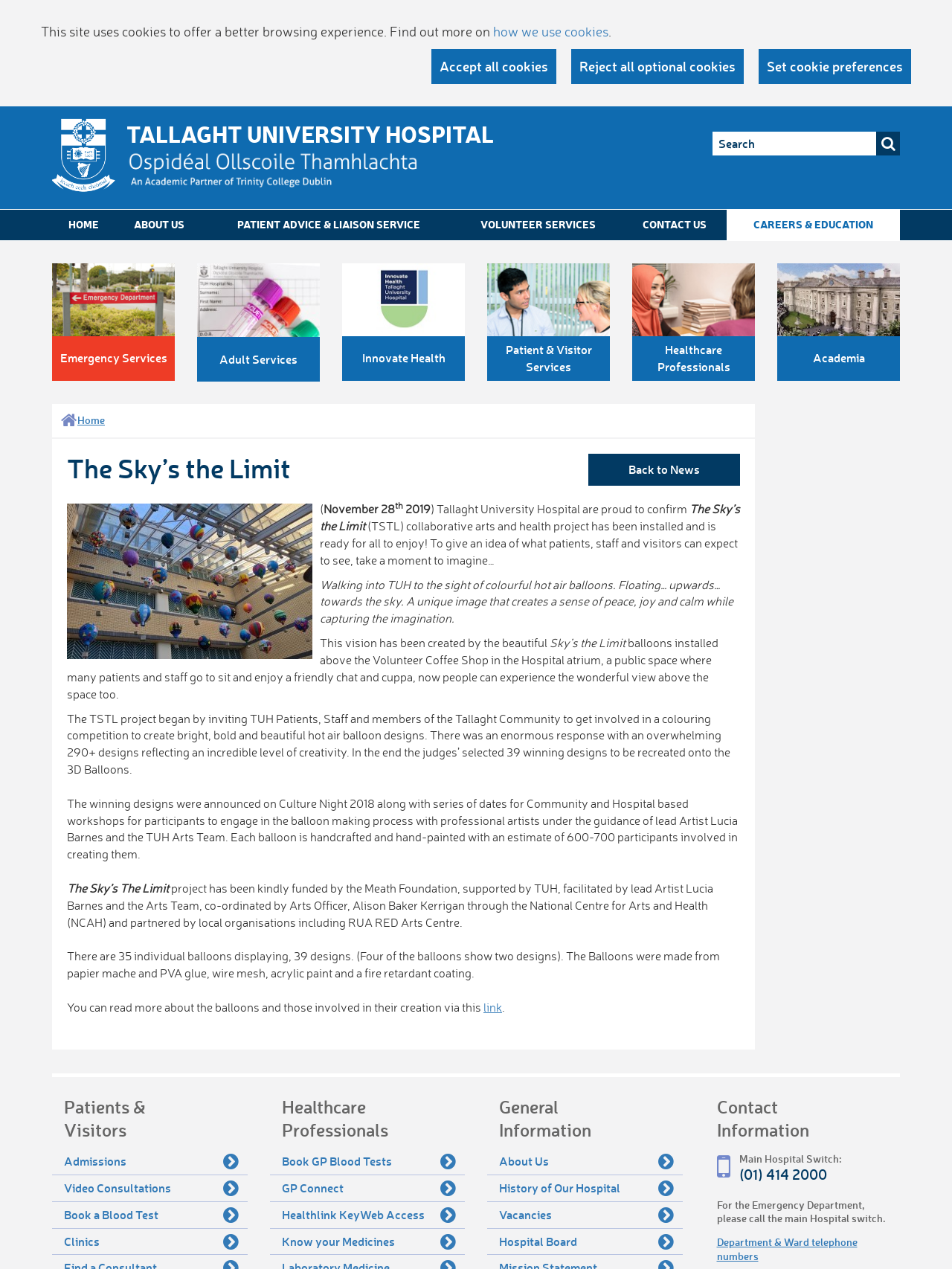How many designs were selected for the 'The Sky’s the Limit' project?
We need a detailed and meticulous answer to the question.

I found the answer by reading the text 'In the end the judges’ selected 39 winning designs to be recreated onto the 3D Balloons.' which mentions the number of selected designs.